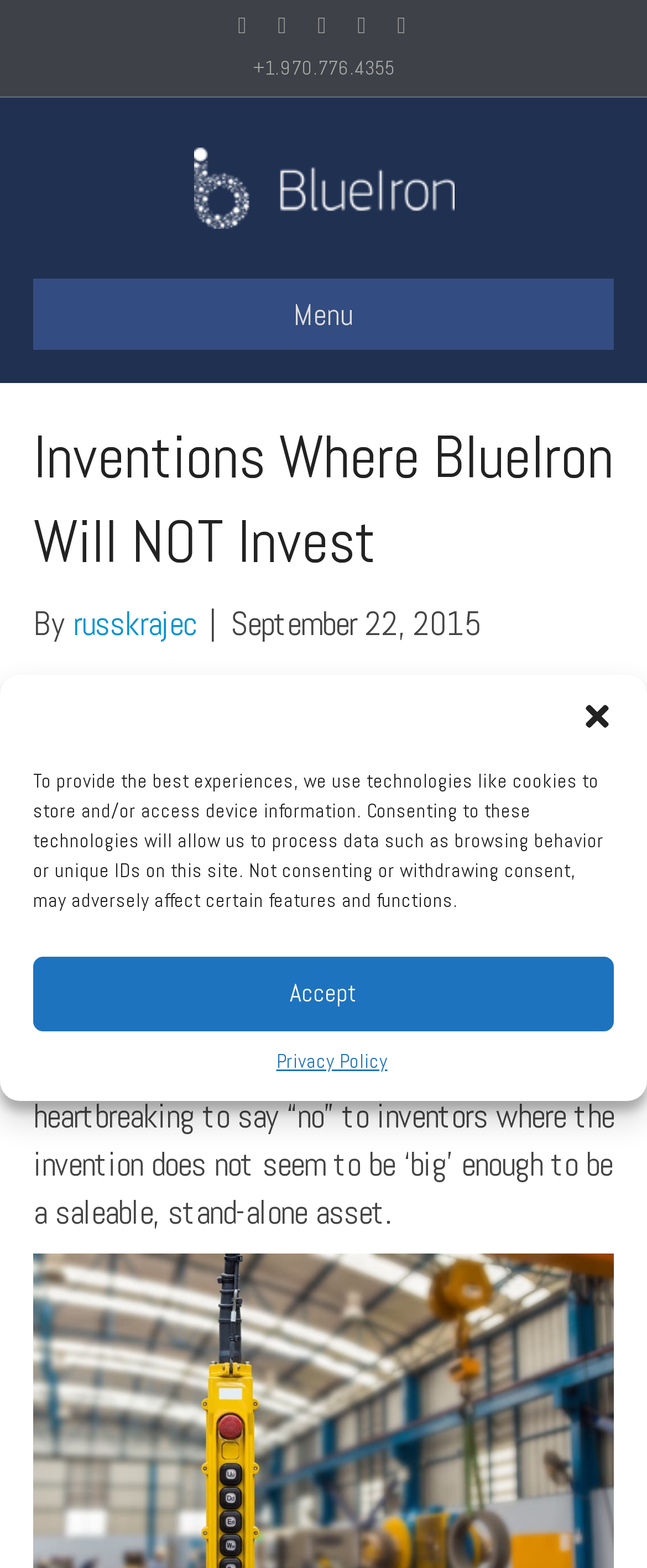Locate the bounding box coordinates for the element described below: "Twitter". The coordinates must be four float values between 0 and 1, formatted as [left, top, right, bottom].

[0.344, 0.009, 0.405, 0.025]